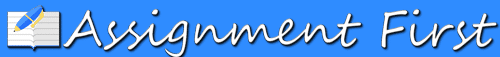Answer this question using a single word or a brief phrase:
What is the object illustrated in the logo?

Open notebook with a pencil